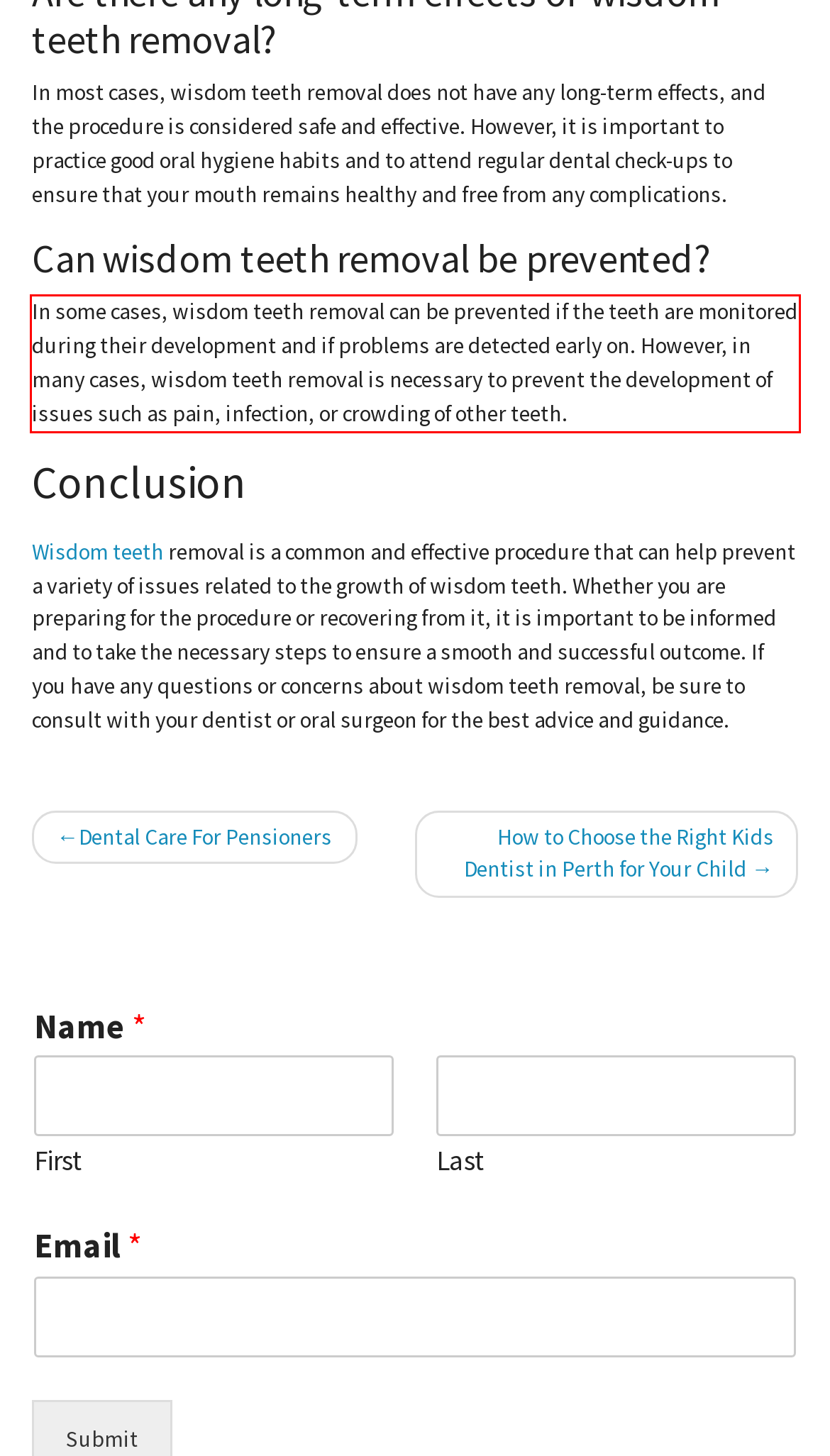Look at the webpage screenshot and recognize the text inside the red bounding box.

In some cases, wisdom teeth removal can be prevented if the teeth are monitored during their development and if problems are detected early on. However, in many cases, wisdom teeth removal is necessary to prevent the development of issues such as pain, infection, or crowding of other teeth.